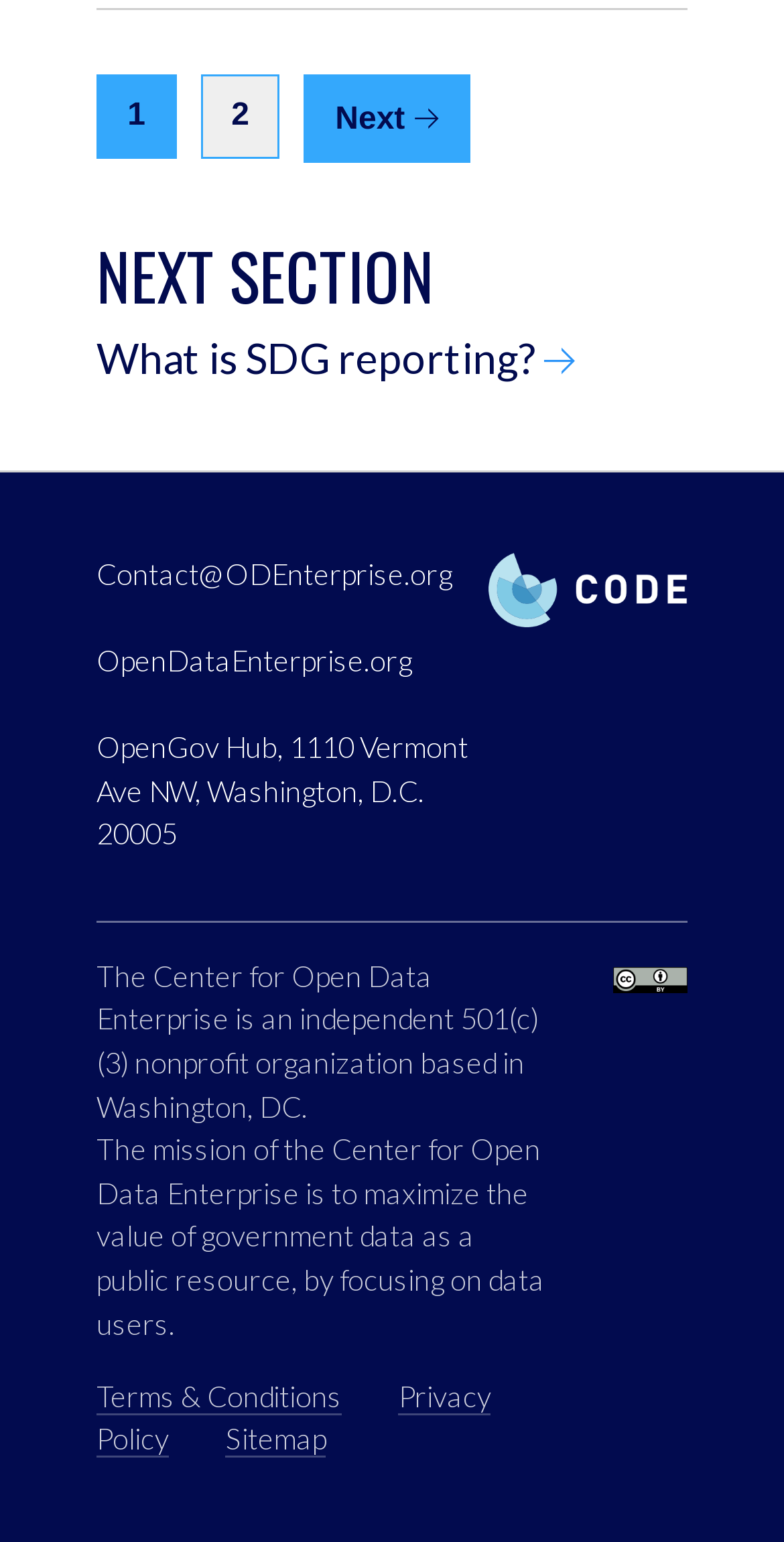Can you specify the bounding box coordinates of the area that needs to be clicked to fulfill the following instruction: "Learn about SDG reporting"?

[0.123, 0.216, 0.736, 0.248]